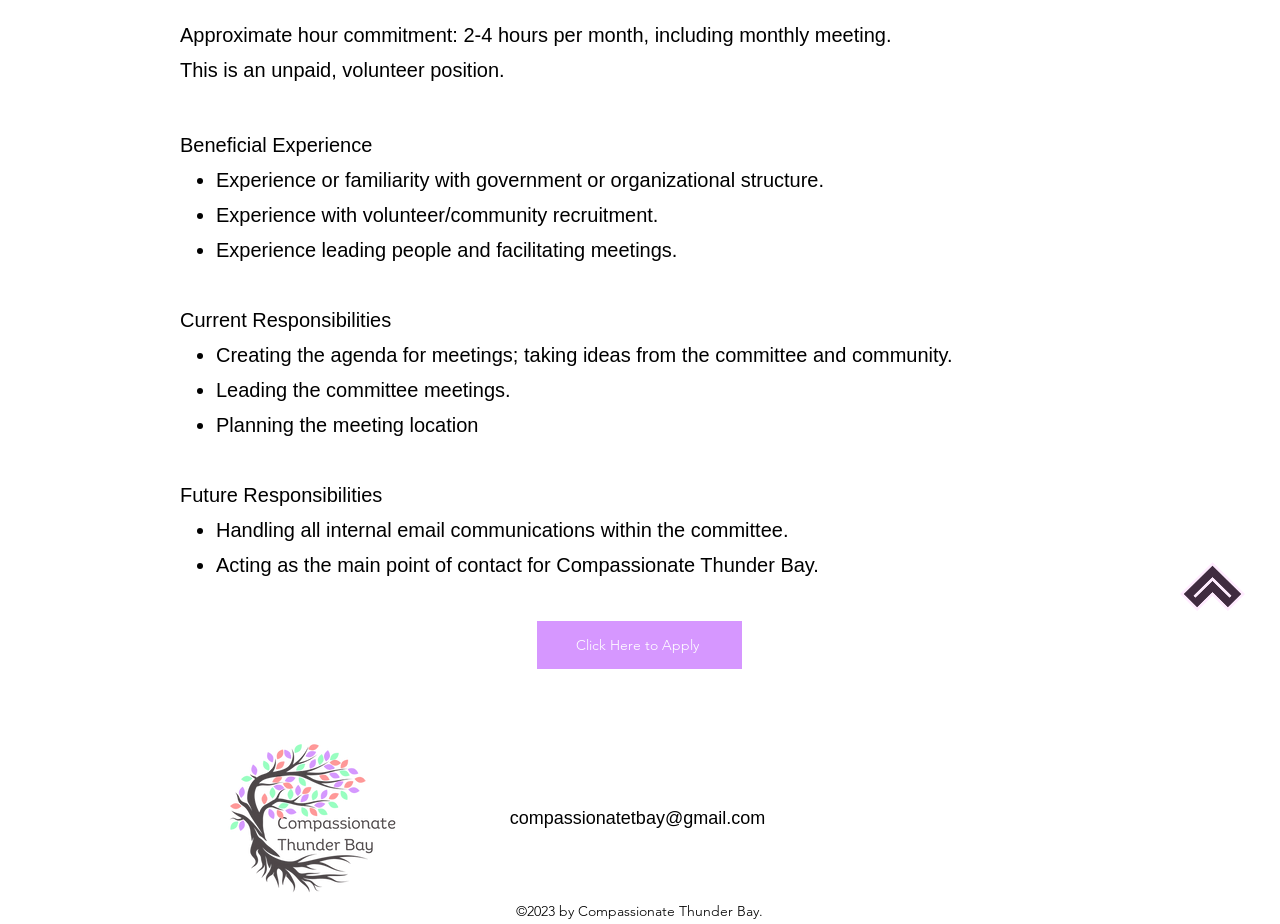Given the webpage screenshot, identify the bounding box of the UI element that matches this description: "compassionatetbay@gmail.com".

[0.398, 0.874, 0.598, 0.896]